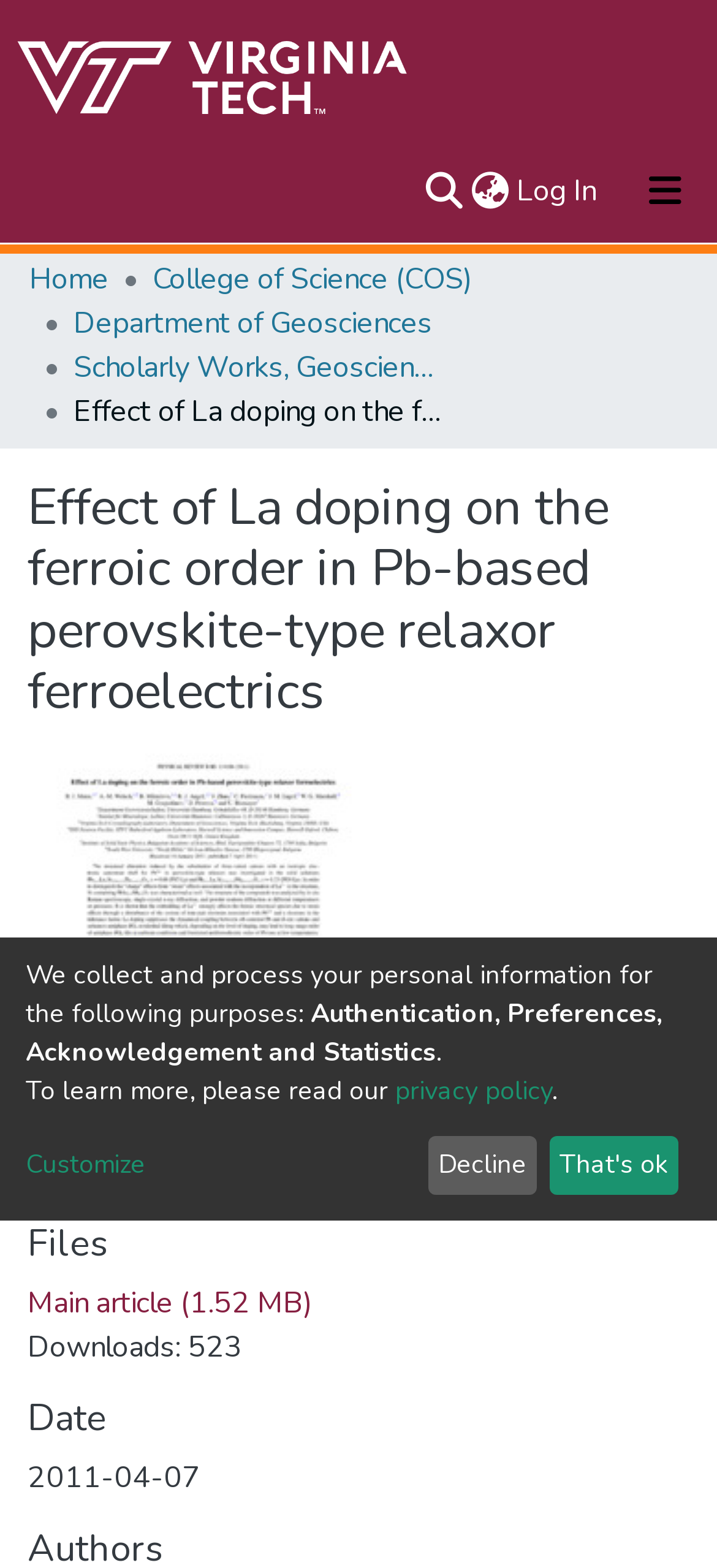Give a concise answer using only one word or phrase for this question:
How many files are available for download?

1